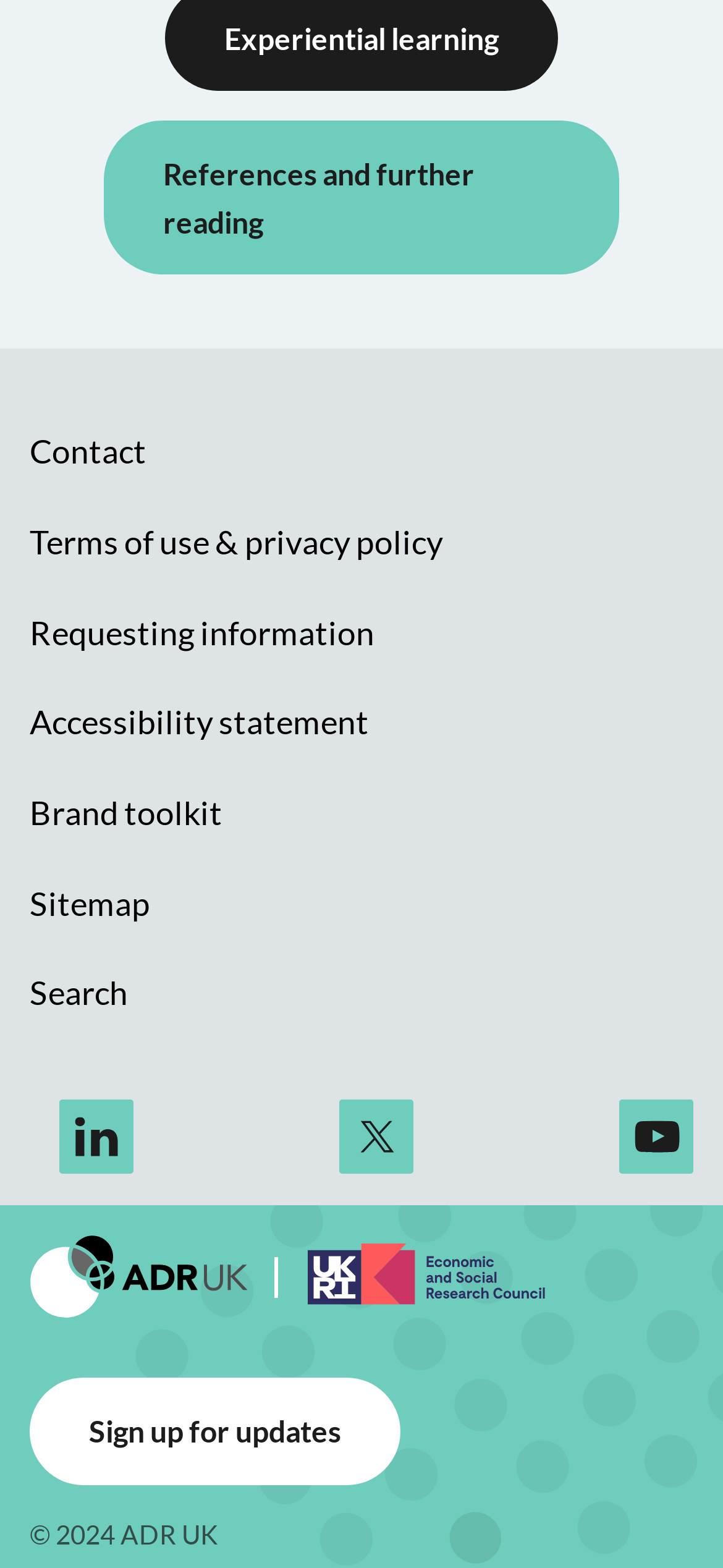Could you please study the image and provide a detailed answer to the question:
What is the last item in the footer?

I looked at the bottom of the page and found the last item in the footer, which is the copyright information '© 2024 ADR UK'.